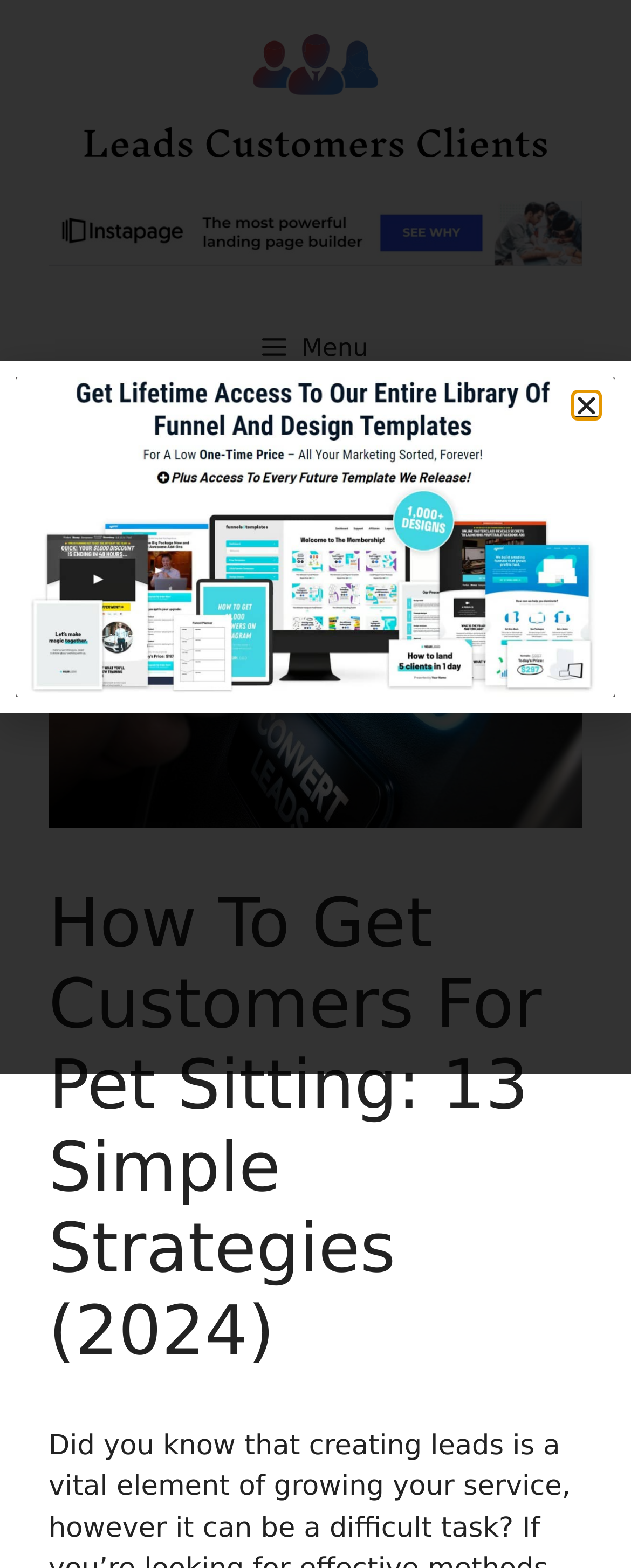Please respond to the question with a concise word or phrase:
What is the name of the website?

Leads Clients Customers